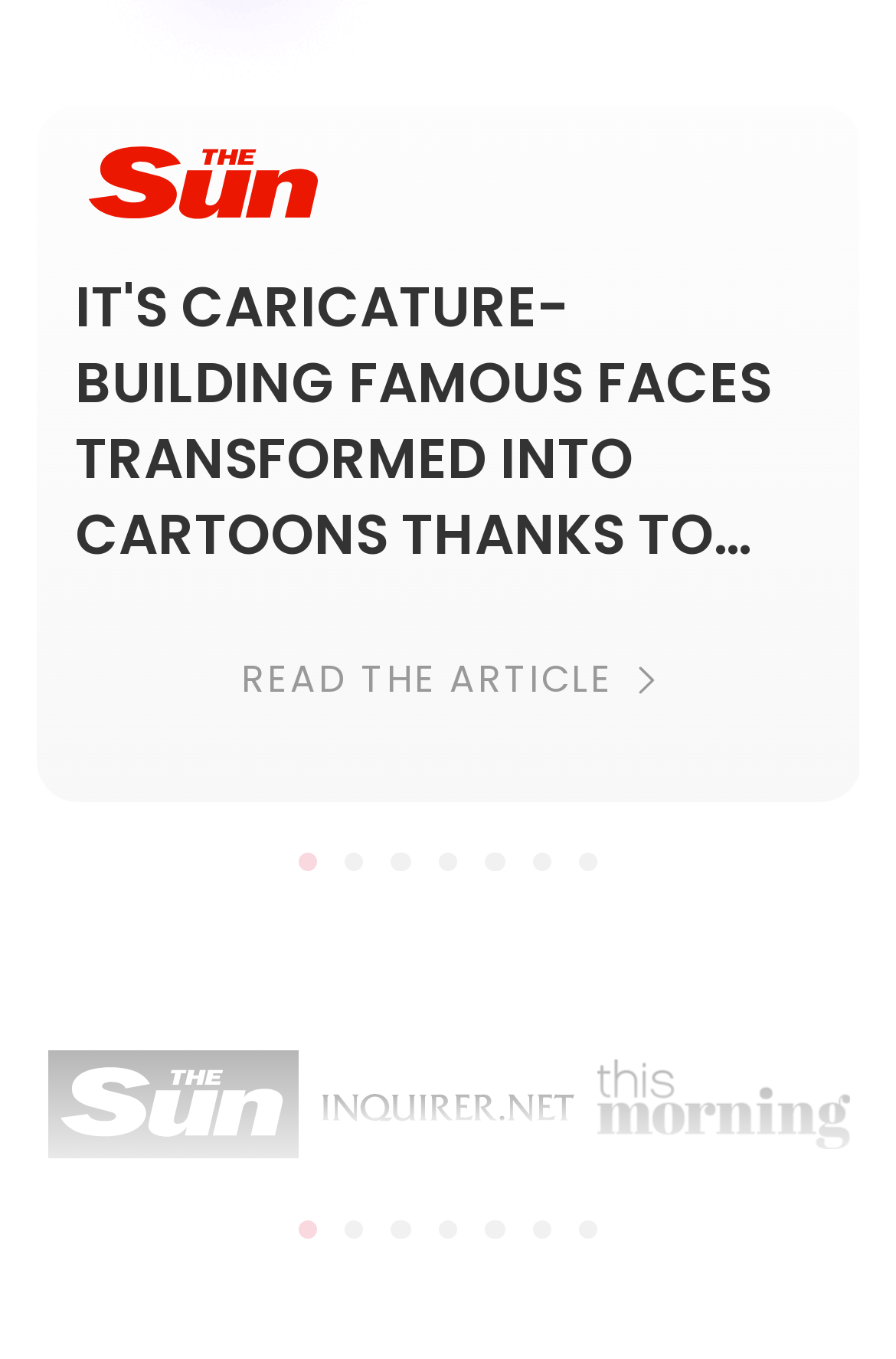Determine the bounding box coordinates of the element that should be clicked to execute the following command: "Go to slide 4".

[0.489, 0.627, 0.511, 0.641]